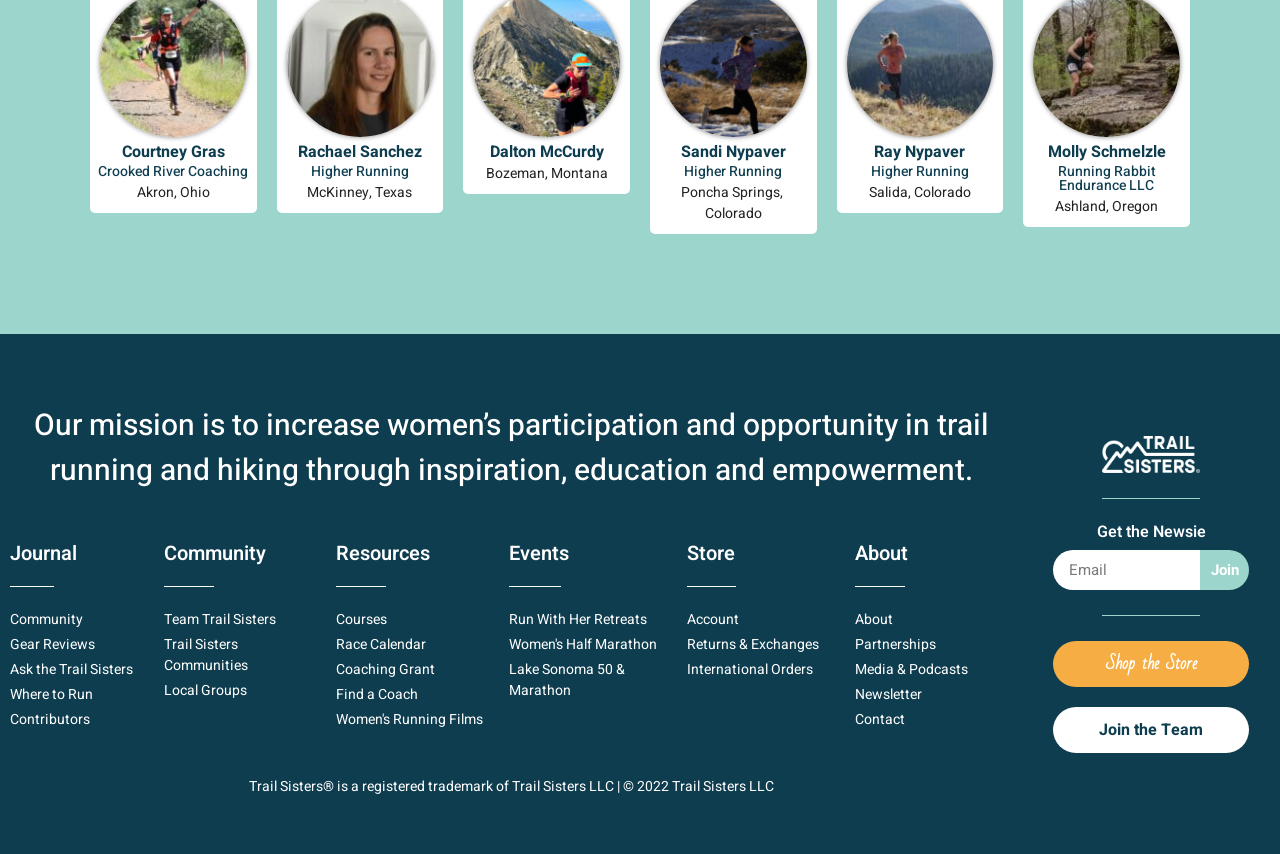Can you specify the bounding box coordinates of the area that needs to be clicked to fulfill the following instruction: "Click on the 'Journal' link"?

[0.008, 0.632, 0.06, 0.666]